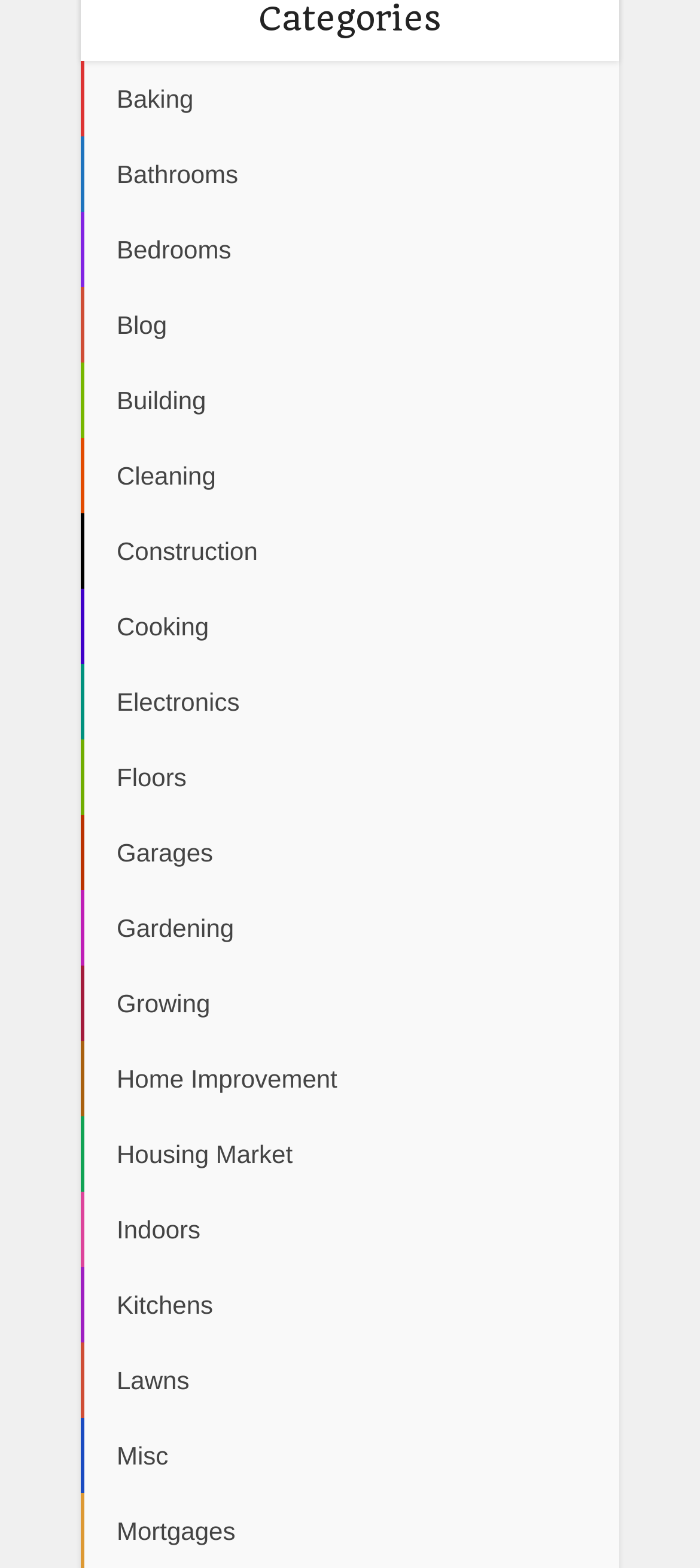Respond concisely with one word or phrase to the following query:
Are the categories listed in alphabetical order?

Yes